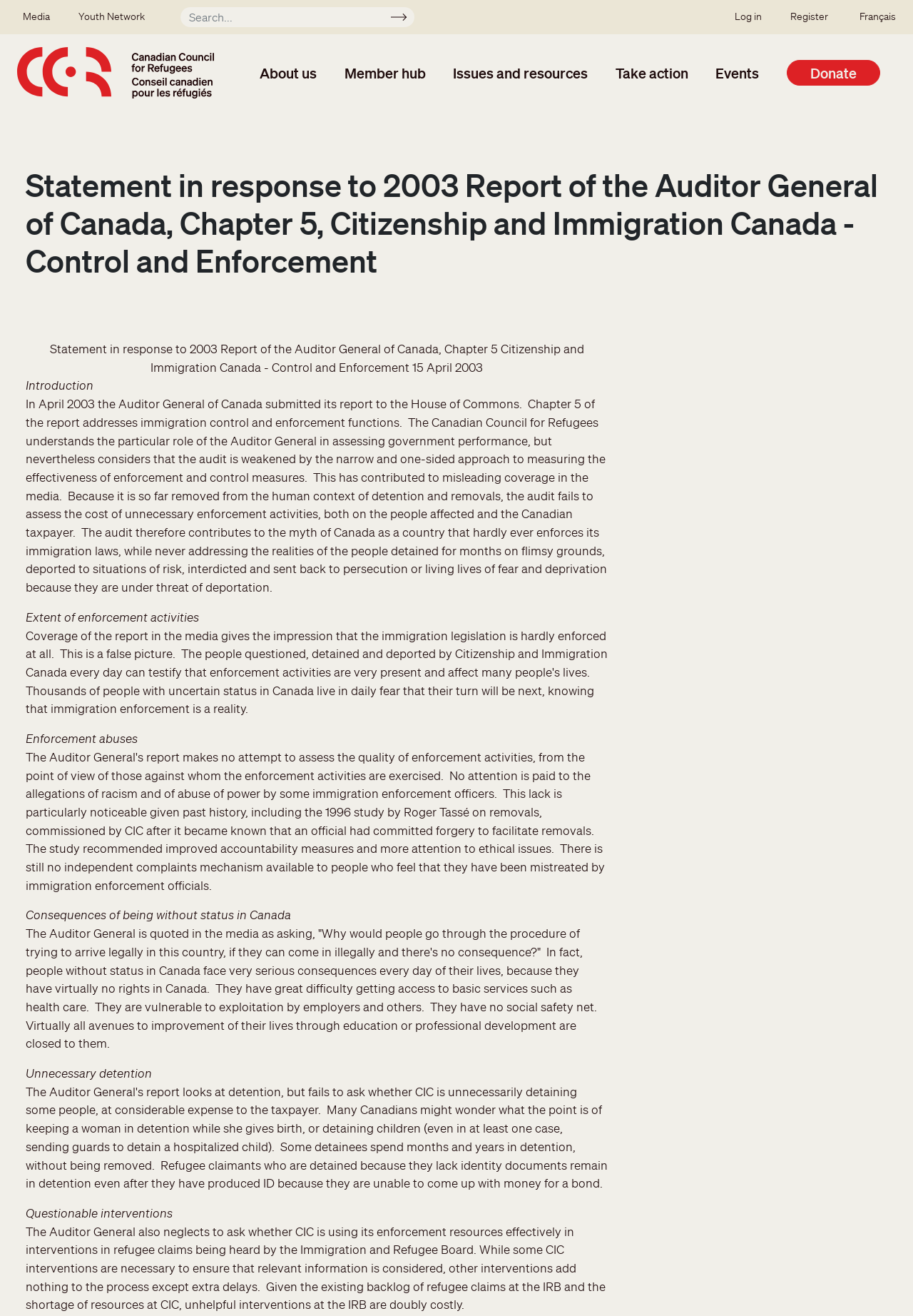What language can the webpage be translated to?
Analyze the screenshot and provide a detailed answer to the question.

The webpage provides a link to translate the content to French, indicating that the website is bilingual and caters to a French-speaking audience.